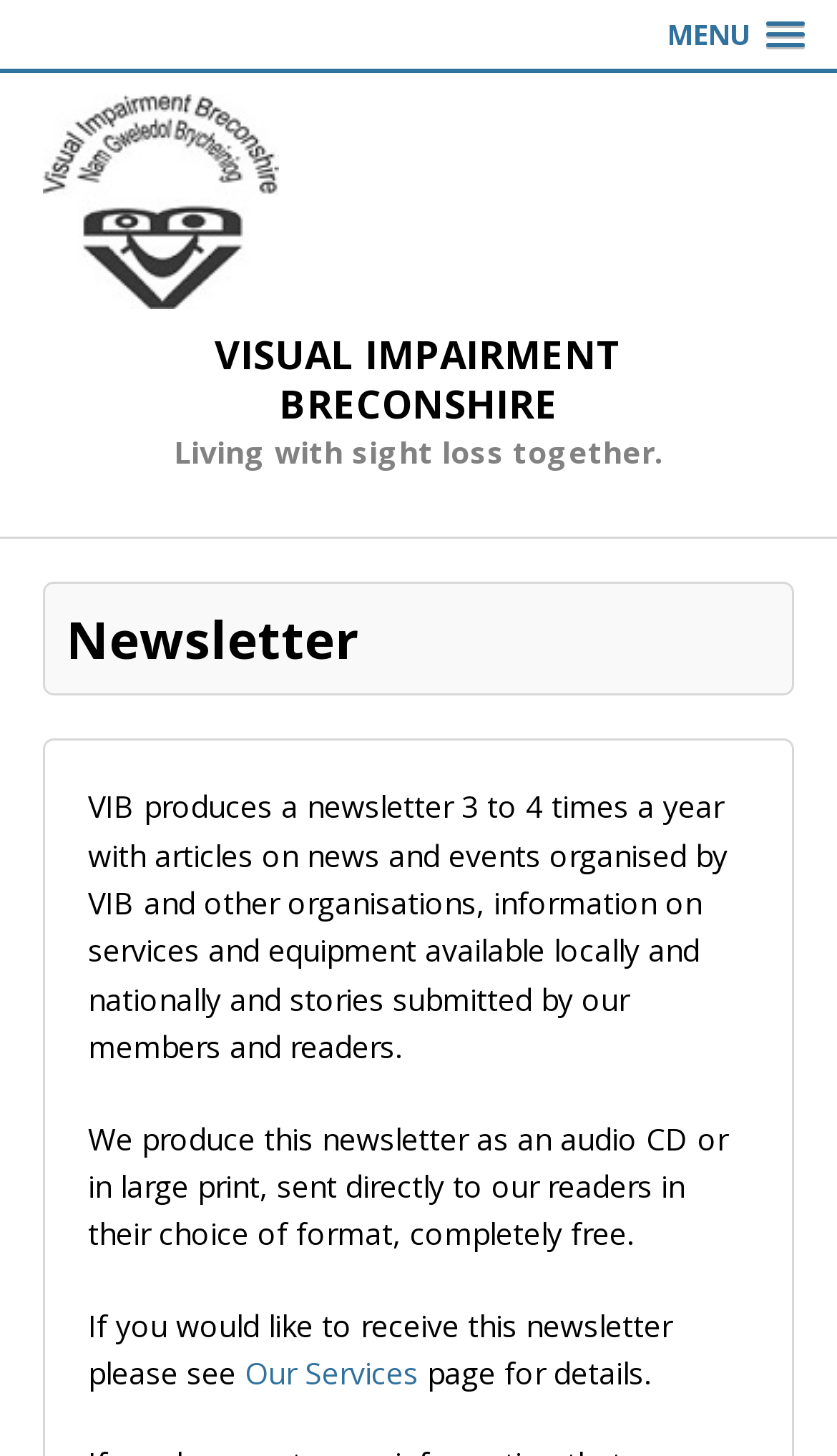Where can readers find more information on receiving the newsletter?
Answer the question with a thorough and detailed explanation.

The webpage mentions that if readers would like to receive the newsletter, they should see the 'Our Services' page for details. This suggests that the 'Our Services' page contains more information on how to receive the newsletter.